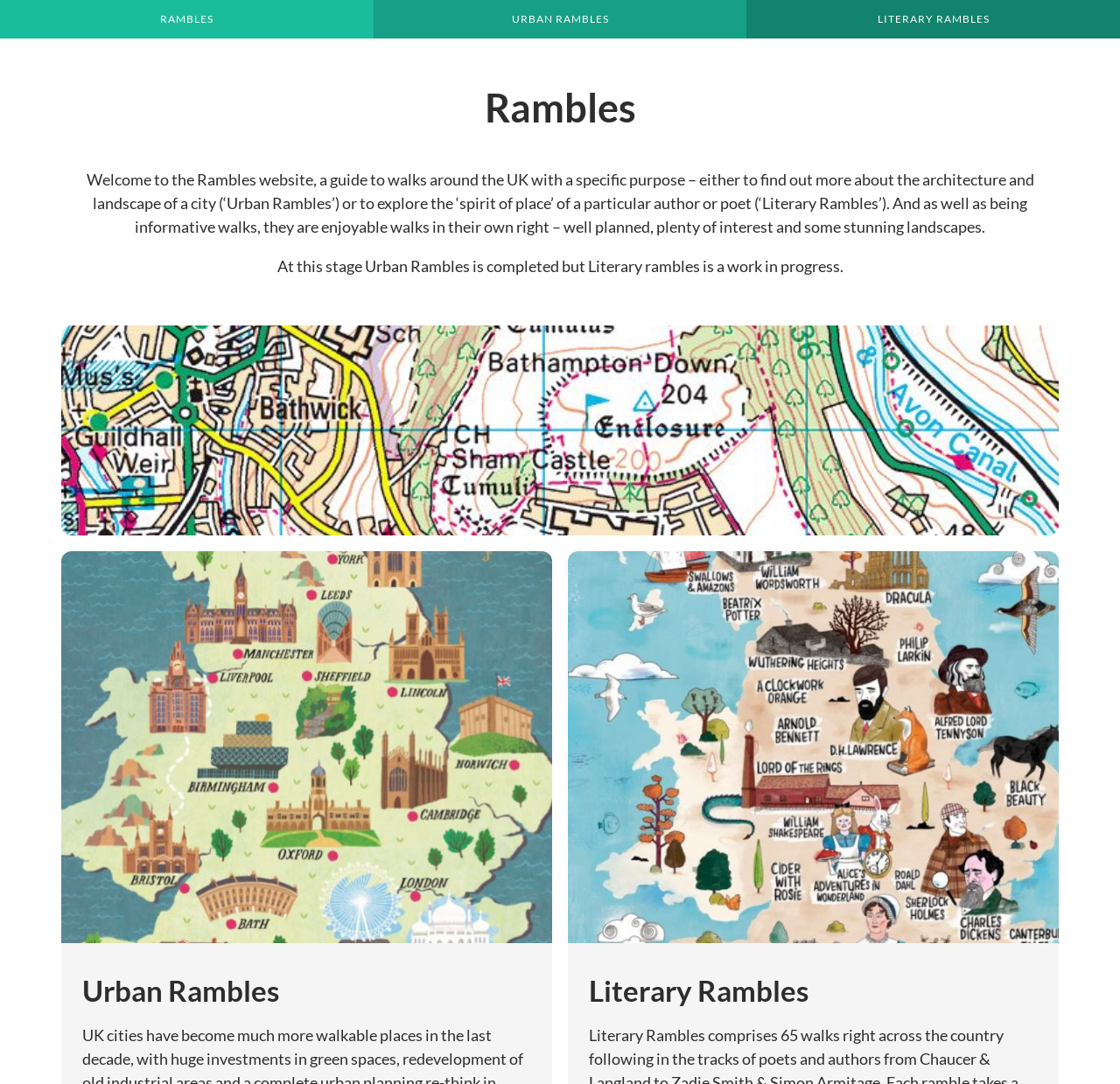What is the focus of Urban Rambles?
From the image, provide a succinct answer in one word or a short phrase.

City architecture and landscape